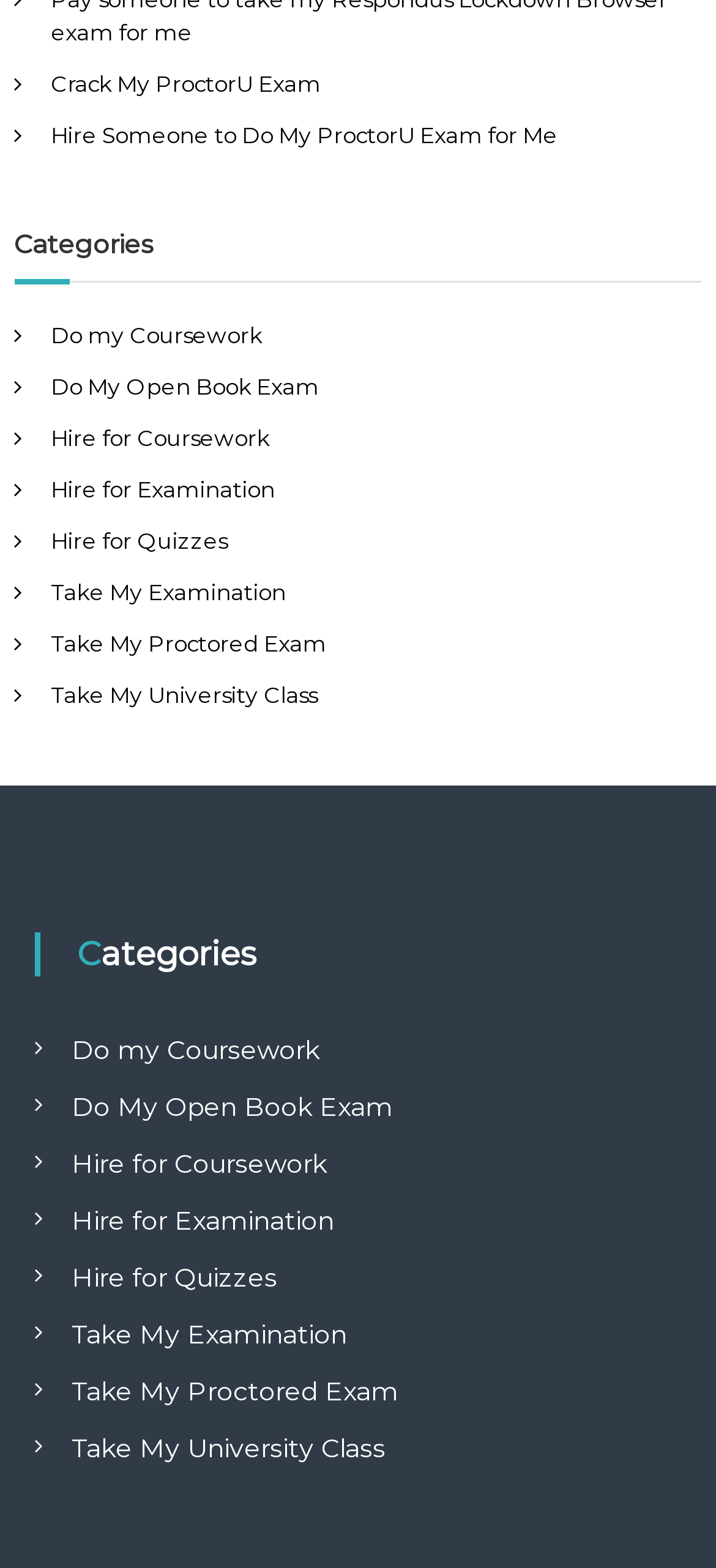Return the bounding box coordinates of the UI element that corresponds to this description: "Crack My ProctorU Exam". The coordinates must be given as four float numbers in the range of 0 and 1, [left, top, right, bottom].

[0.071, 0.044, 0.448, 0.062]